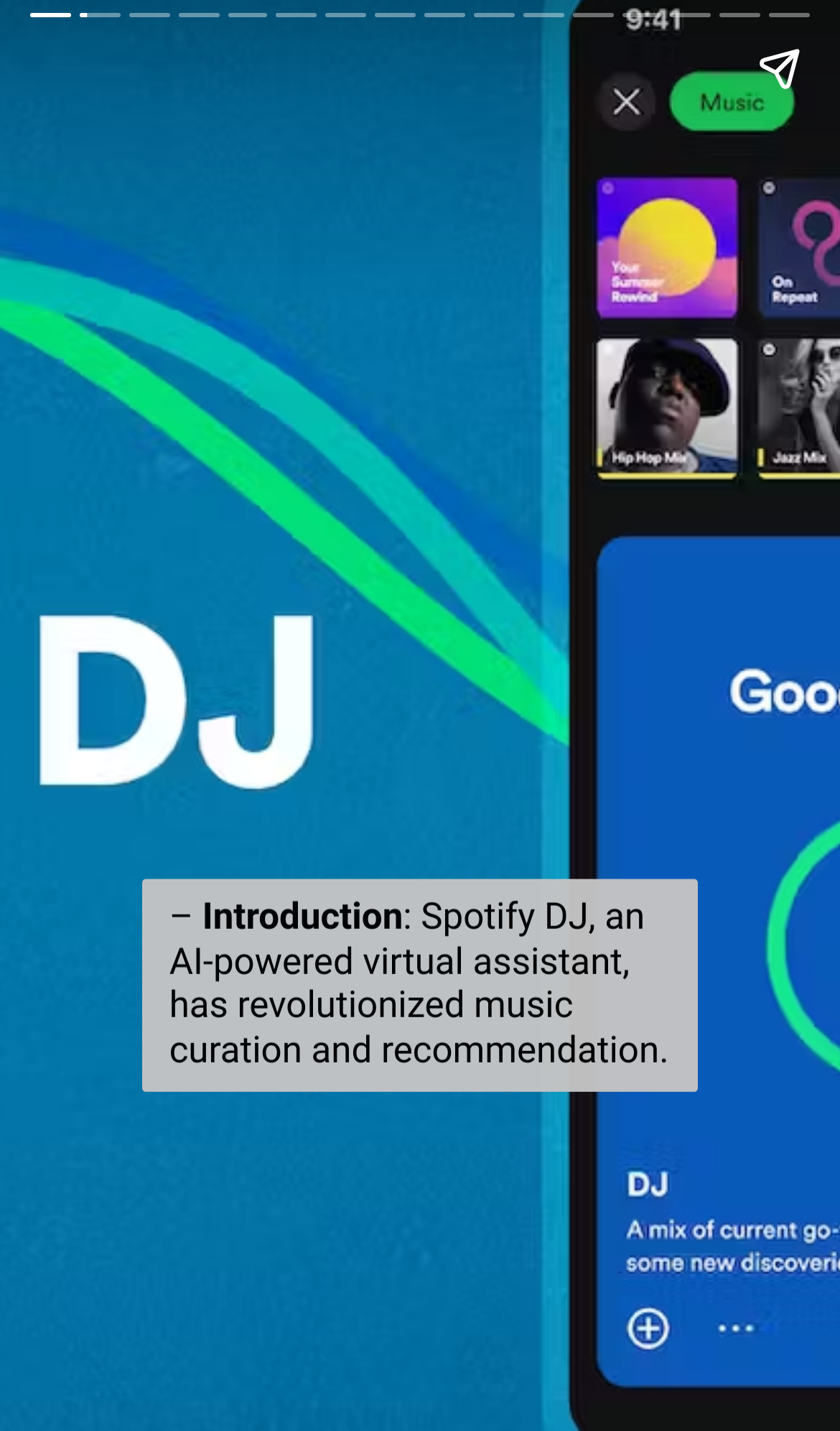Respond with a single word or phrase:
What is the position of the 'Introduction' text?

Top-center